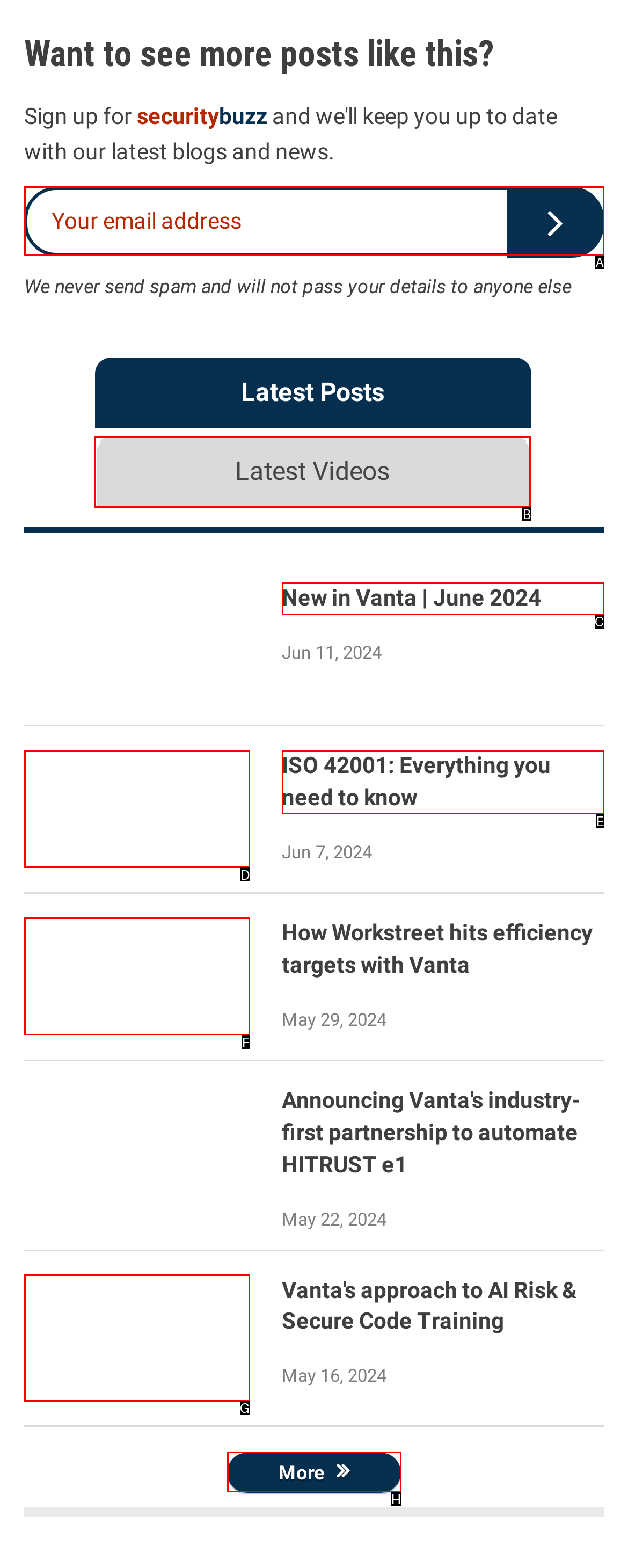Select the HTML element that matches the description: name="EMAIL" placeholder="Your email address"
Respond with the letter of the correct choice from the given options directly.

A